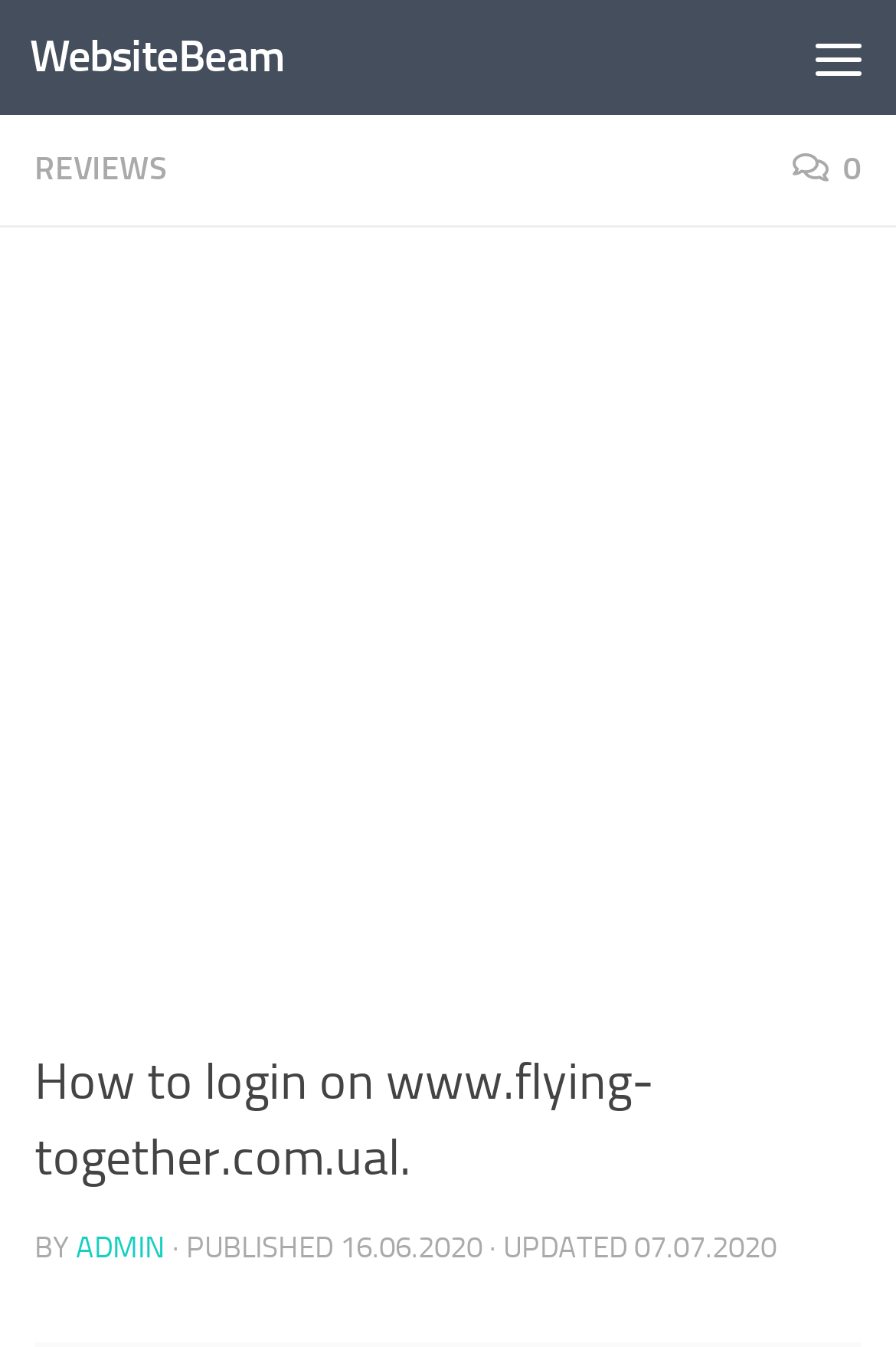What is the date of the last update?
Using the image as a reference, answer the question with a short word or phrase.

07.07.2020